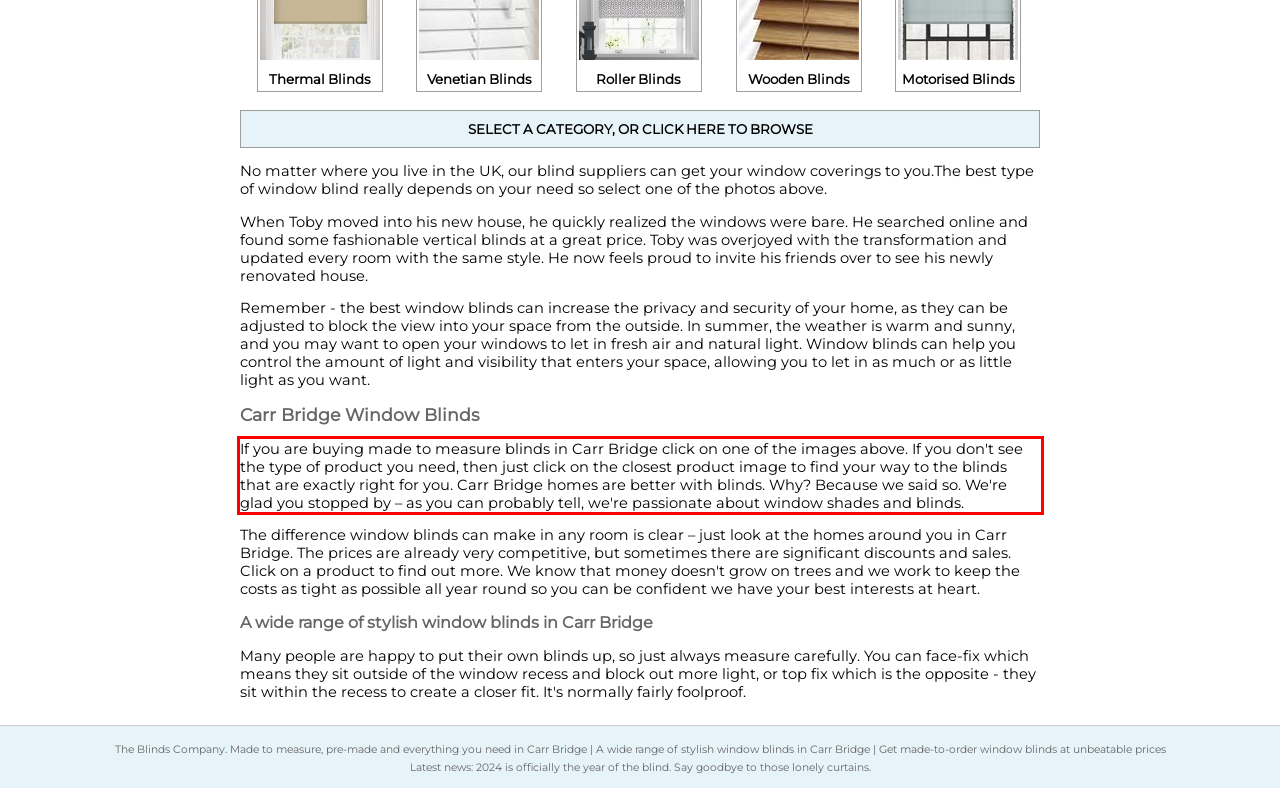Identify the text inside the red bounding box in the provided webpage screenshot and transcribe it.

If you are buying made to measure blinds in Carr Bridge click on one of the images above. If you don't see the type of product you need, then just click on the closest product image to find your way to the blinds that are exactly right for you. Carr Bridge homes are better with blinds. Why? Because we said so. We're glad you stopped by – as you can probably tell, we're passionate about window shades and blinds.